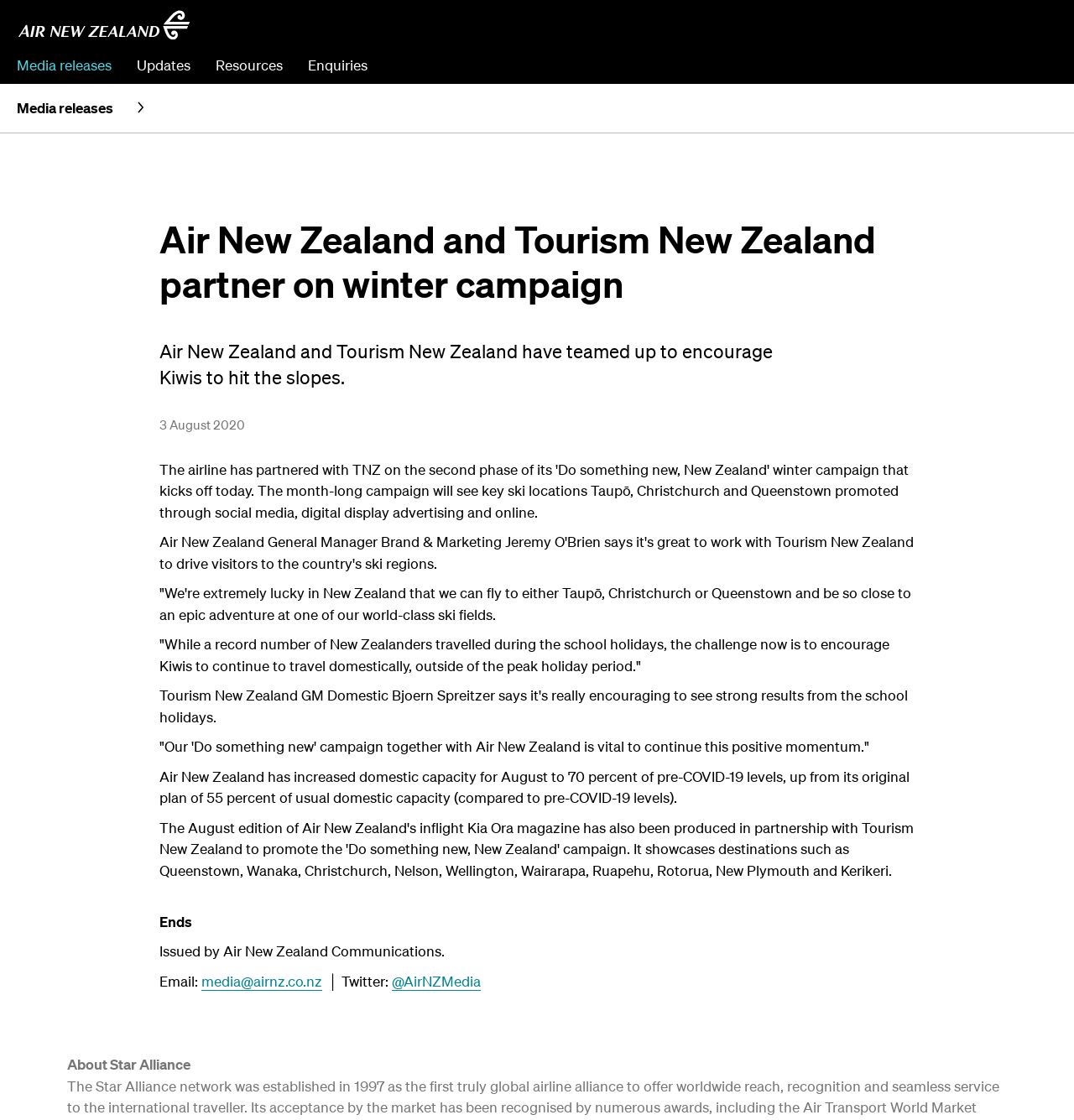Please identify the bounding box coordinates for the region that you need to click to follow this instruction: "Go to Media releases".

[0.016, 0.048, 0.104, 0.067]